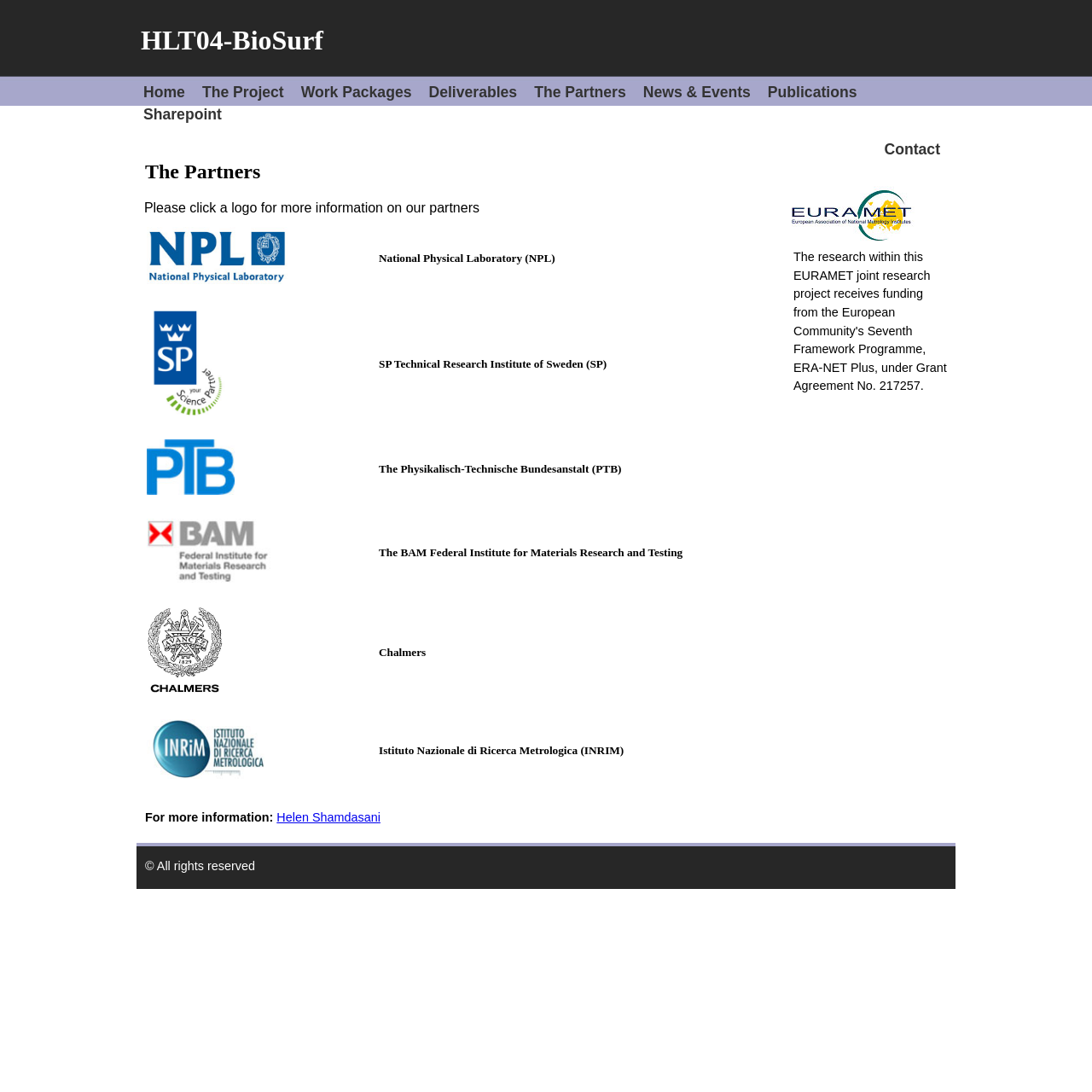Please determine the bounding box coordinates of the area that needs to be clicked to complete this task: 'Click the Contact link'. The coordinates must be four float numbers between 0 and 1, formatted as [left, top, right, bottom].

[0.804, 0.126, 0.867, 0.147]